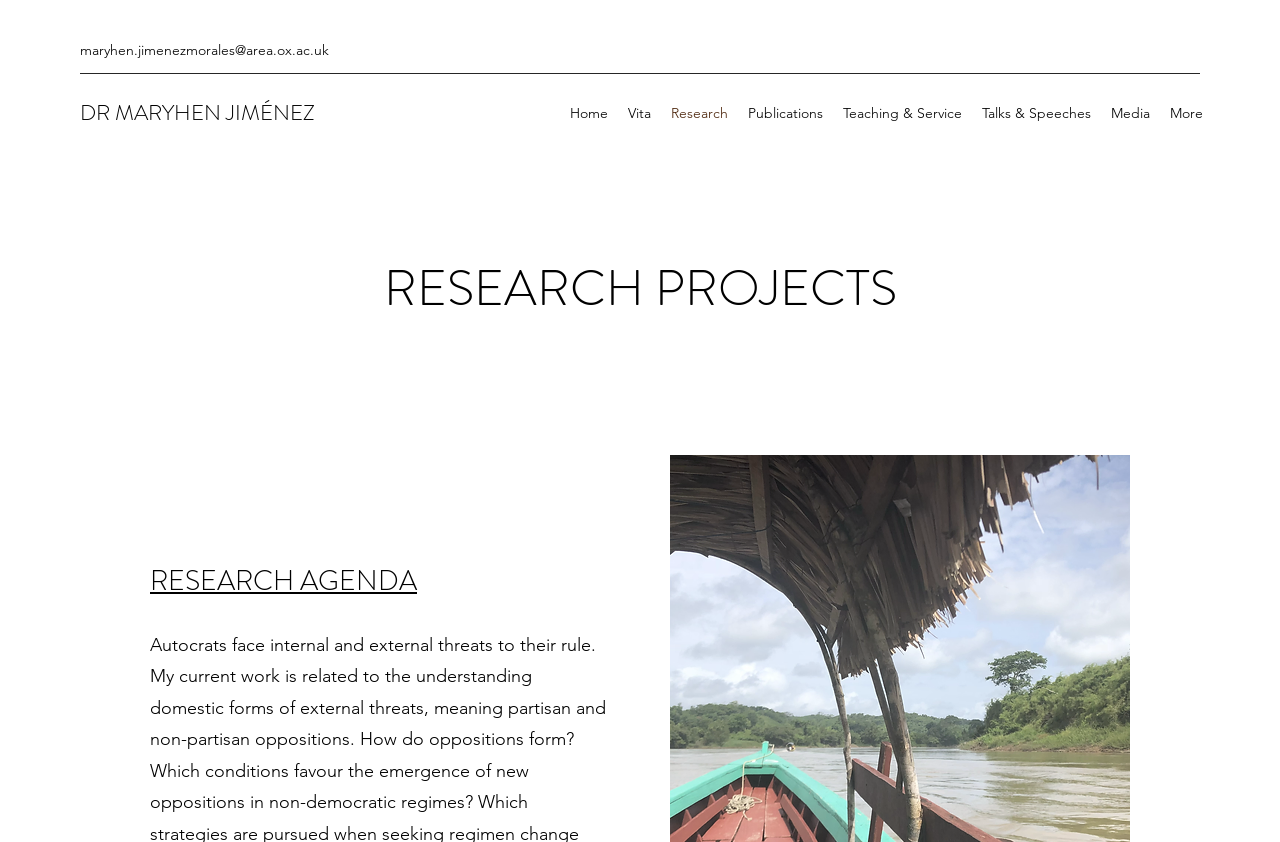Please find the bounding box coordinates of the clickable region needed to complete the following instruction: "explore research agenda". The bounding box coordinates must consist of four float numbers between 0 and 1, i.e., [left, top, right, bottom].

[0.117, 0.668, 0.477, 0.713]